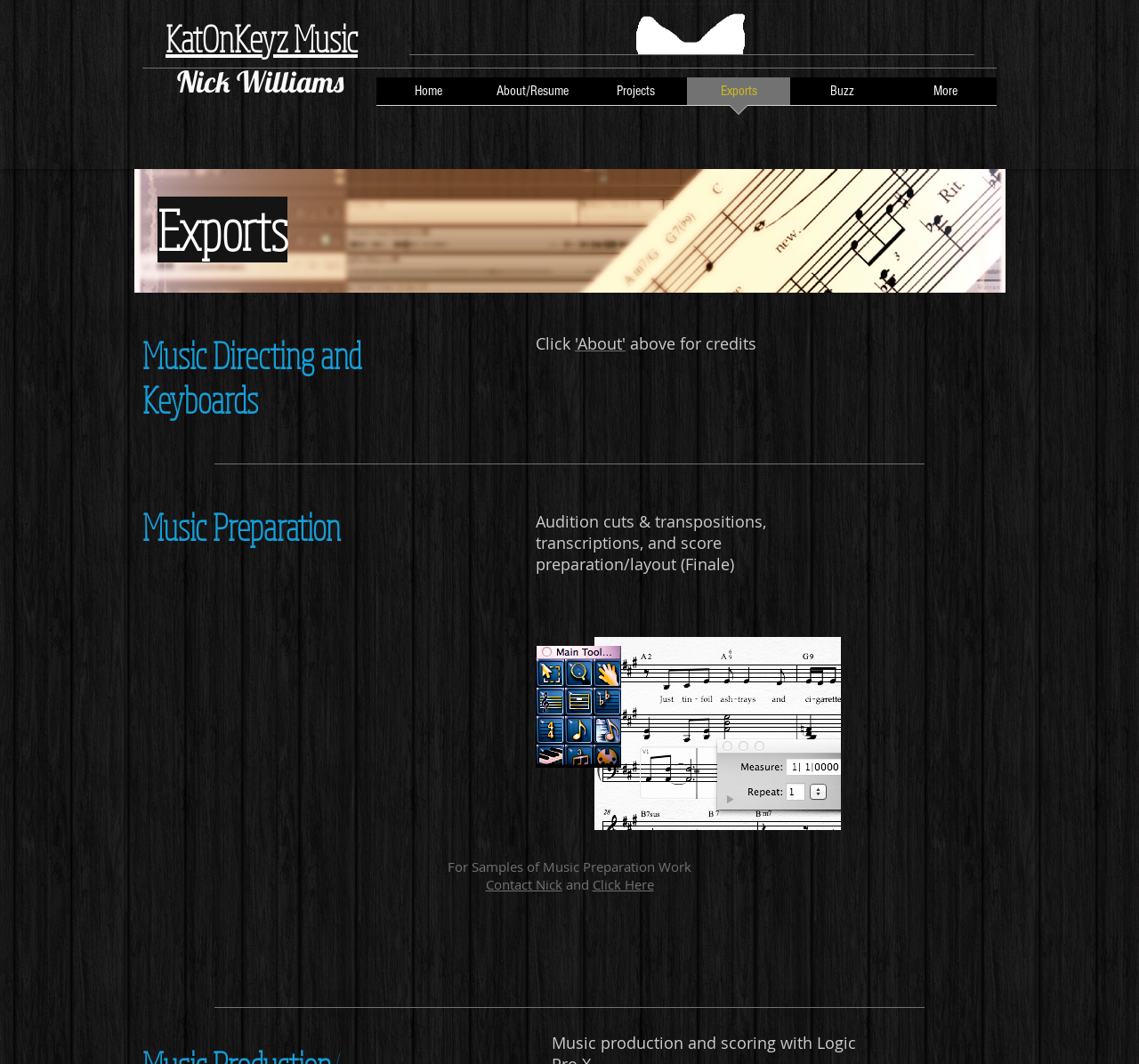How can you contact Nick for music preparation work?
Based on the image, please offer an in-depth response to the question.

The webpage has a link 'Click Here' which is next to the text 'For Samples of Music Preparation Work' and is likely the way to contact Nick for music preparation work.